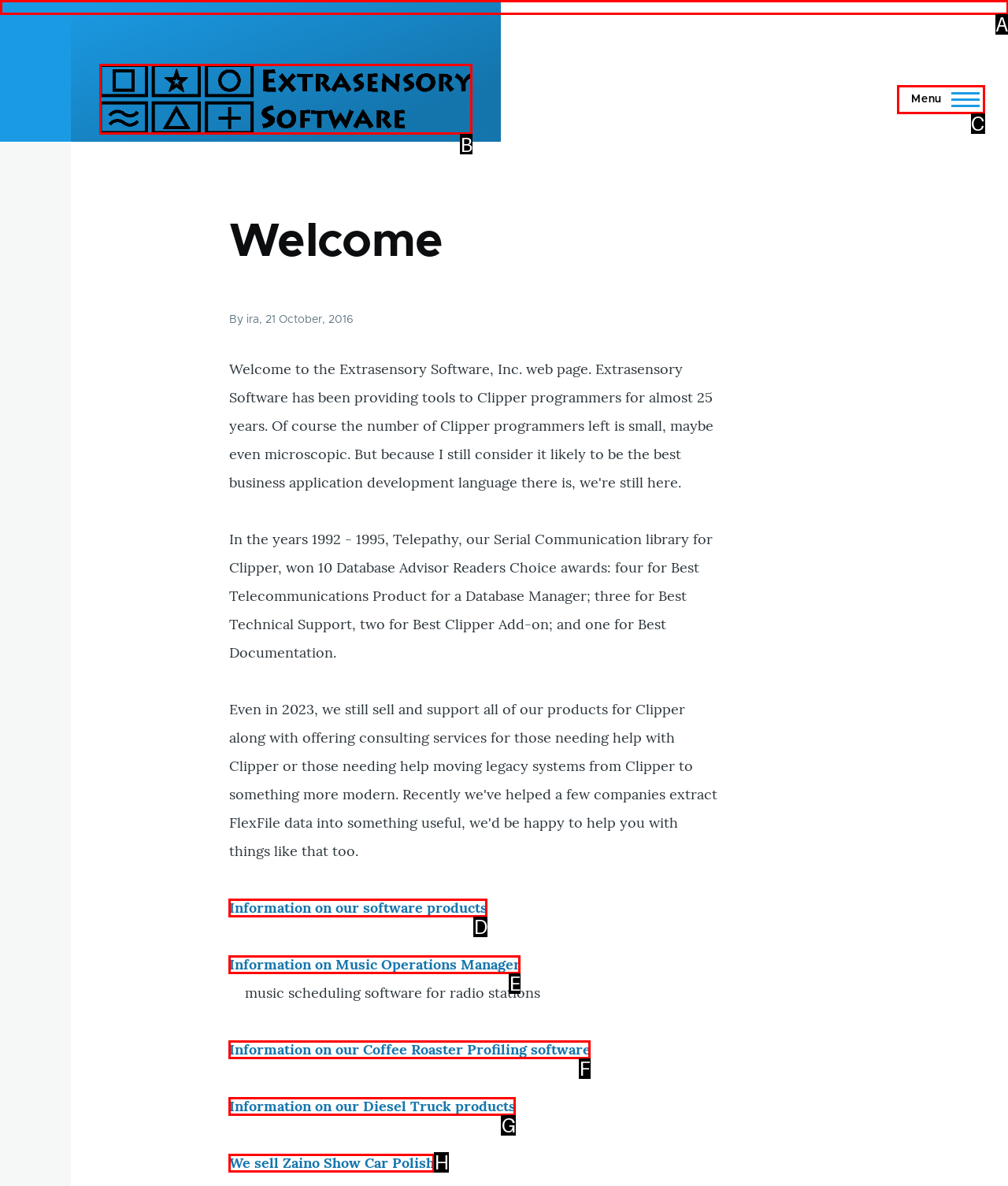Indicate which lettered UI element to click to fulfill the following task: Click the 'Skip to main content' link
Provide the letter of the correct option.

A